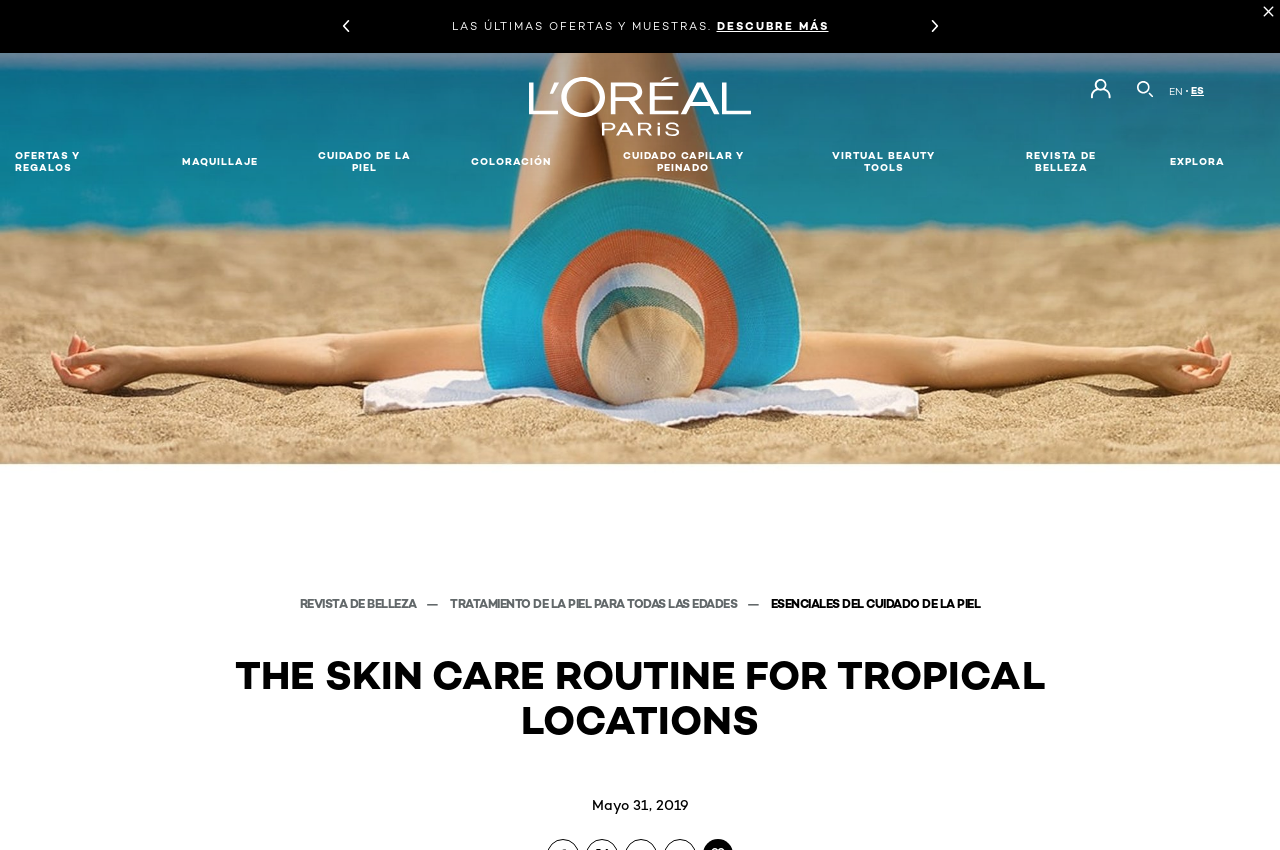Could you specify the bounding box coordinates for the clickable section to complete the following instruction: "Click the 'CUIDADO DE LA PIEL' button"?

[0.229, 0.159, 0.341, 0.223]